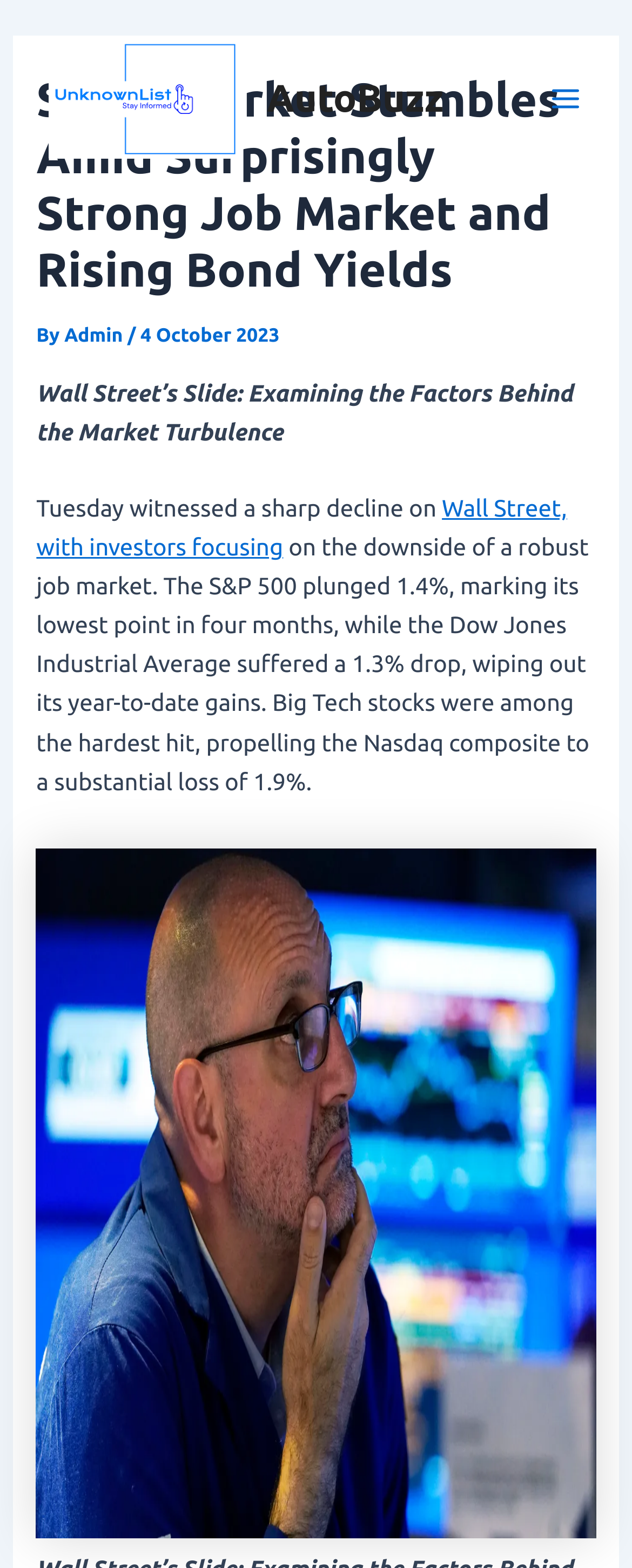Analyze the image and answer the question with as much detail as possible: 
What day of the week is mentioned in the article?

I found the day of the week mentioned in the article by reading the text 'Tuesday witnessed a sharp decline on...' which is located in the first paragraph of the article.